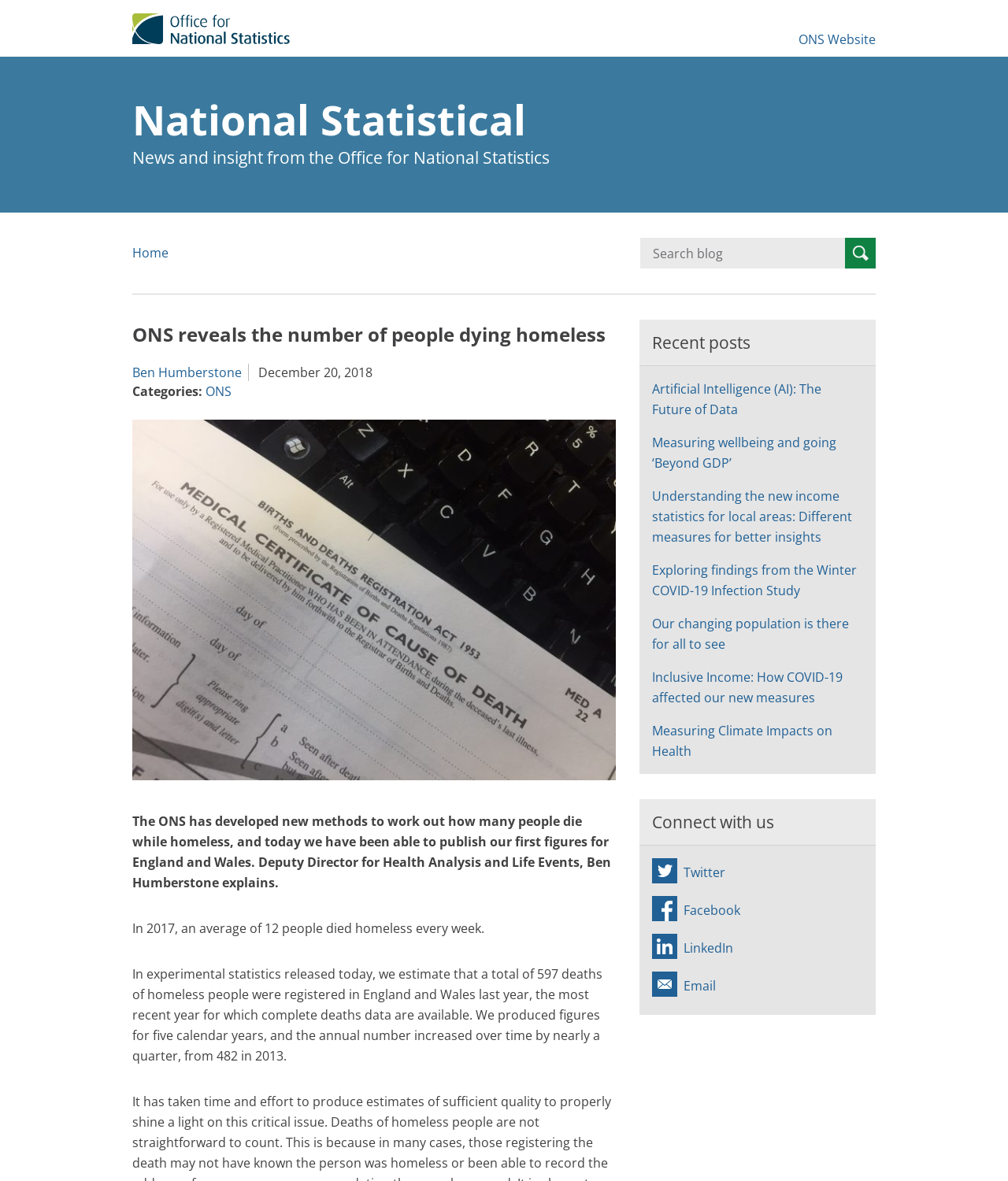Please identify the bounding box coordinates of the element that needs to be clicked to perform the following instruction: "Search for something".

[0.635, 0.201, 0.869, 0.227]